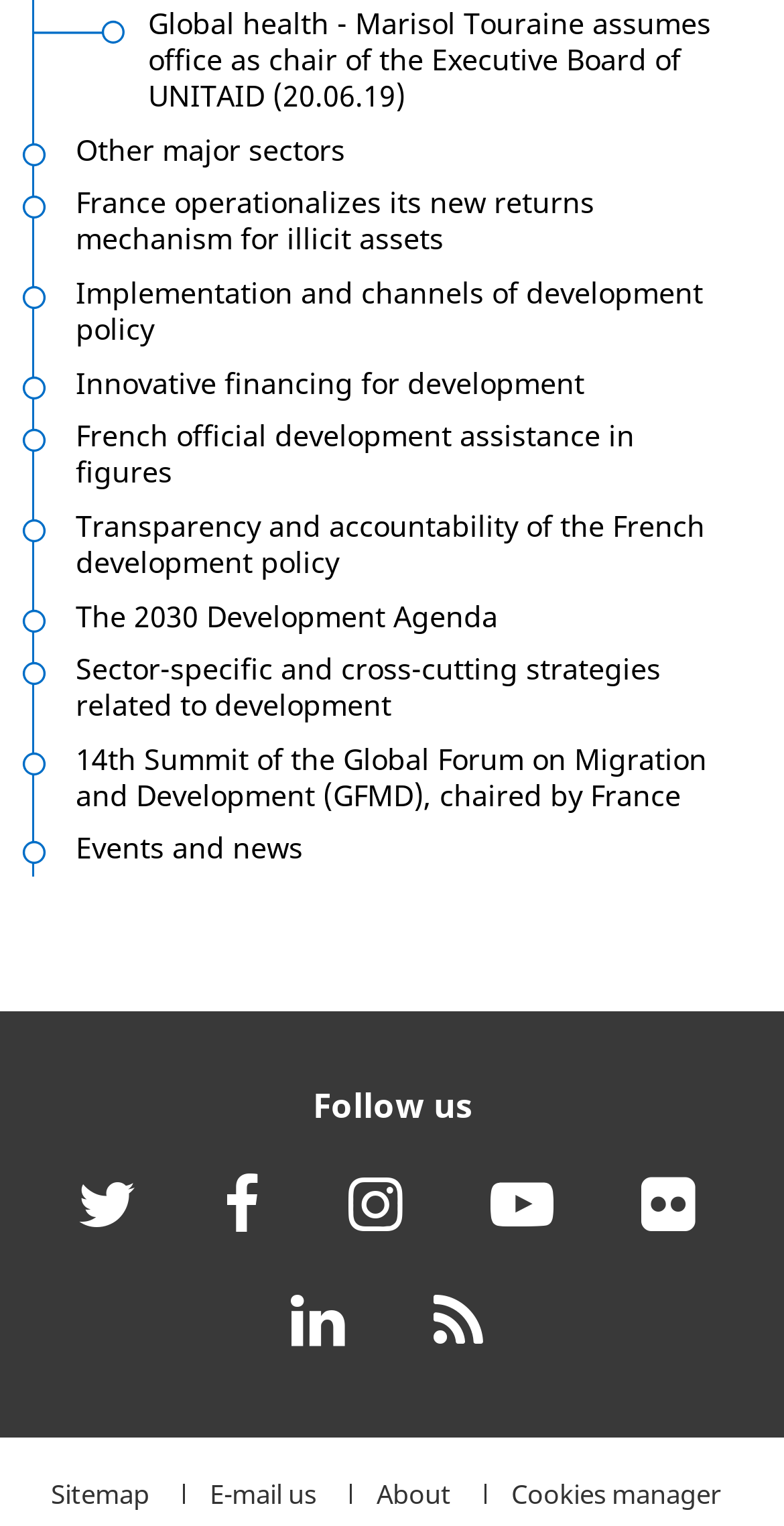How can I follow this organization on social media?
Using the image provided, answer with just one word or phrase.

Through Twitter, Facebook, Instagram, and more